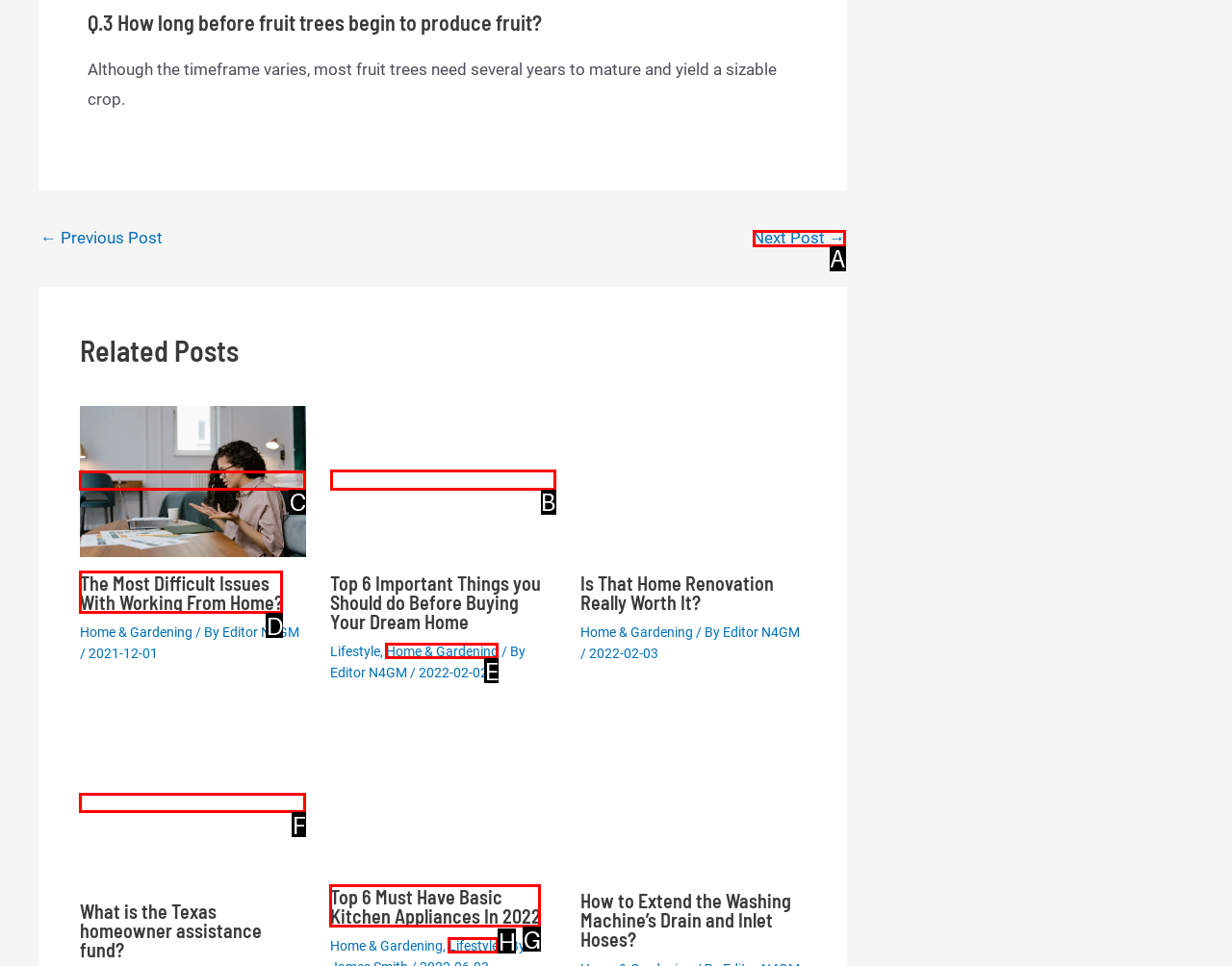Tell me which letter I should select to achieve the following goal: Read more about Top 6 Important Things you Should do Before Buying Your Dream Home
Answer with the corresponding letter from the provided options directly.

B